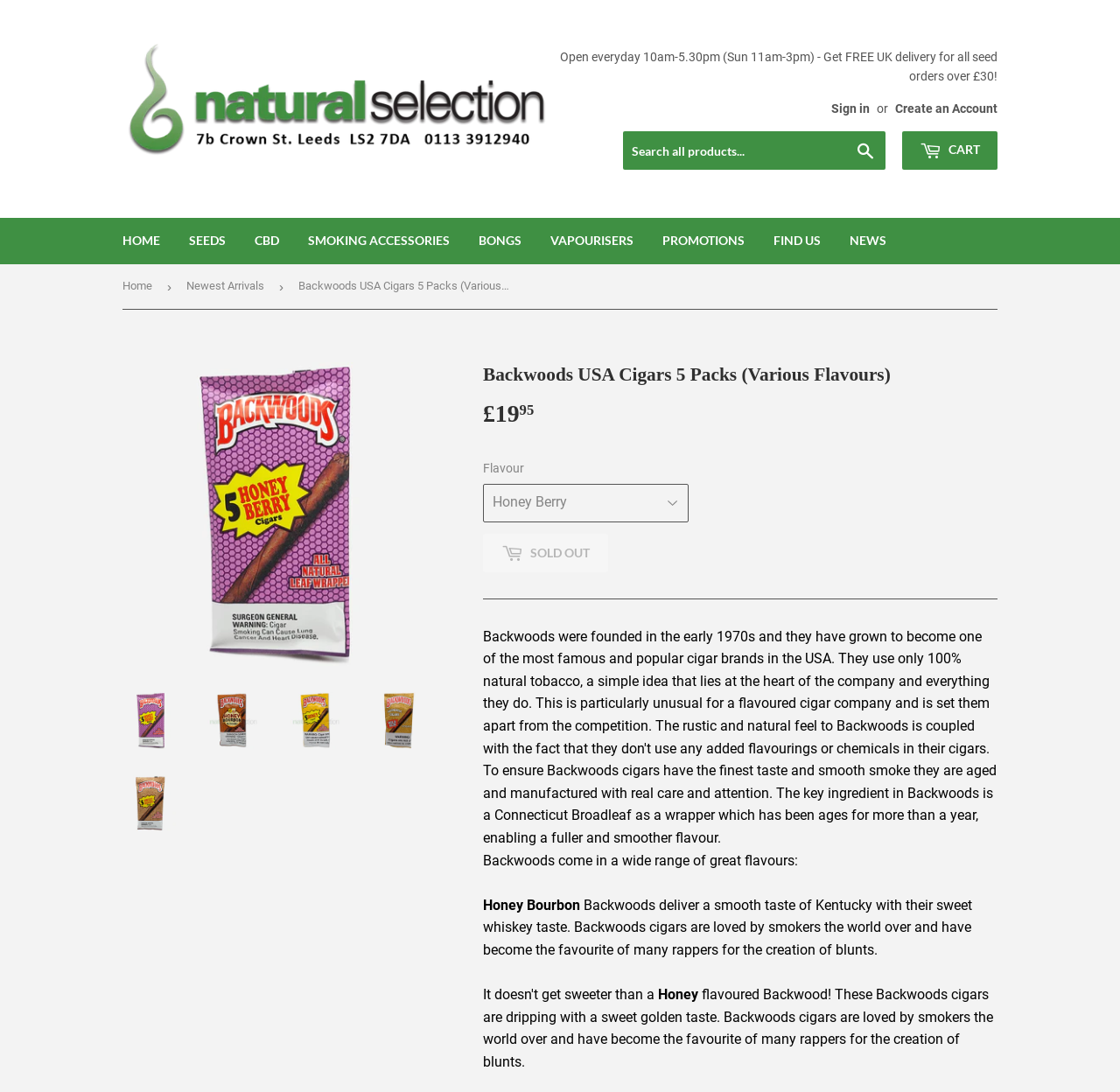Determine the bounding box coordinates of the region I should click to achieve the following instruction: "Sign in". Ensure the bounding box coordinates are four float numbers between 0 and 1, i.e., [left, top, right, bottom].

[0.742, 0.093, 0.777, 0.105]